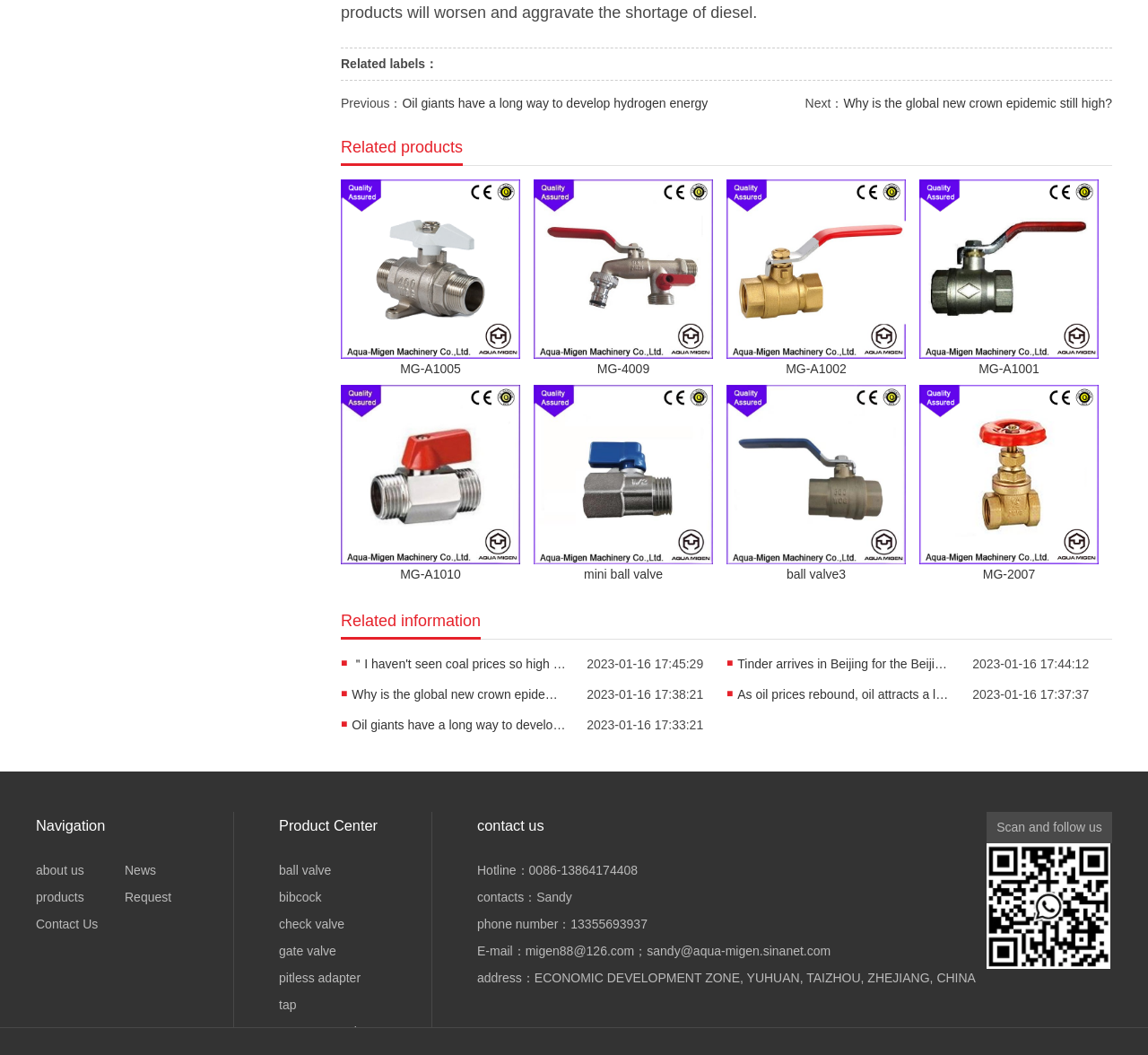Specify the bounding box coordinates of the area that needs to be clicked to achieve the following instruction: "Scan the QR code to follow us".

[0.859, 0.799, 0.967, 0.918]